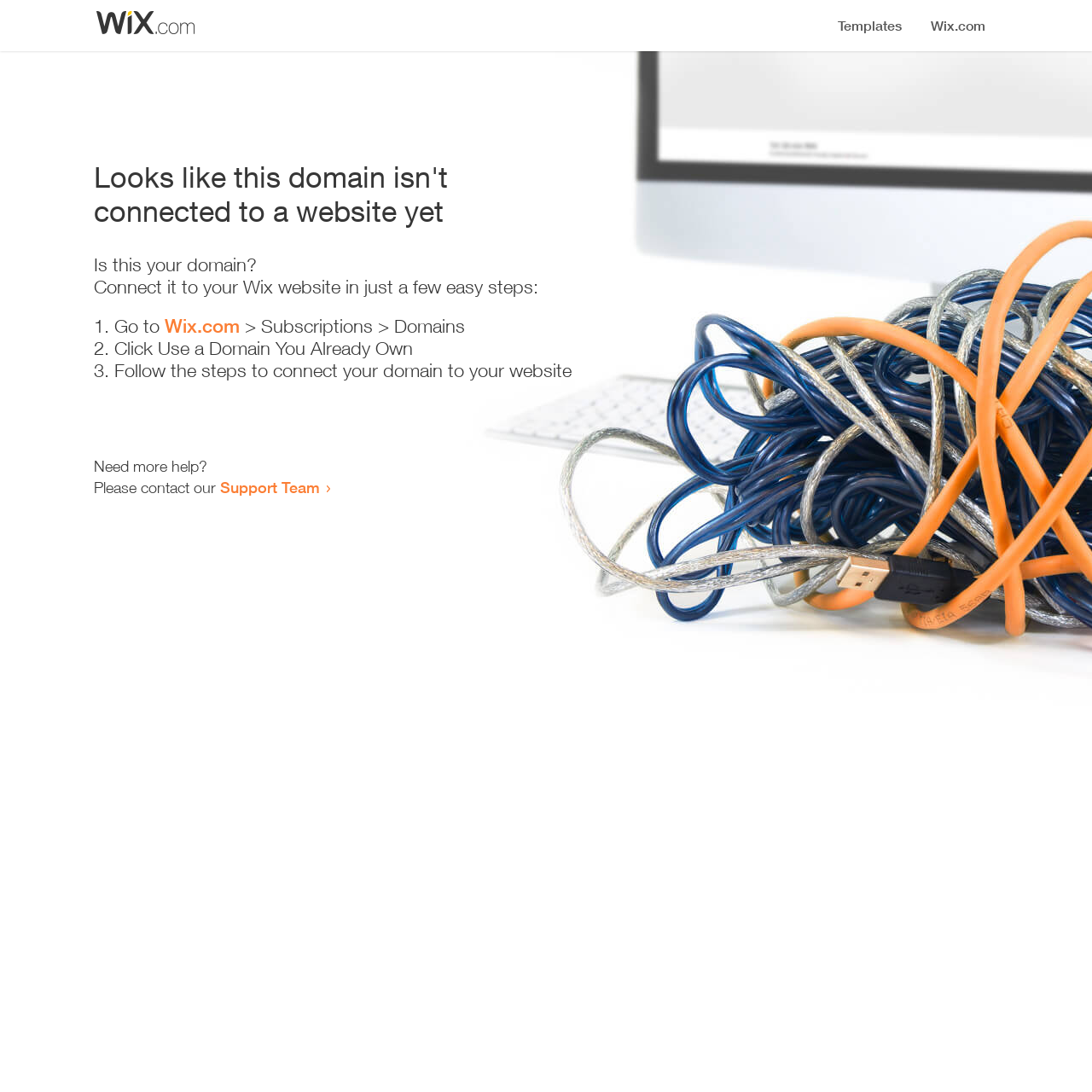Highlight the bounding box of the UI element that corresponds to this description: "Wix.com".

[0.151, 0.288, 0.22, 0.309]